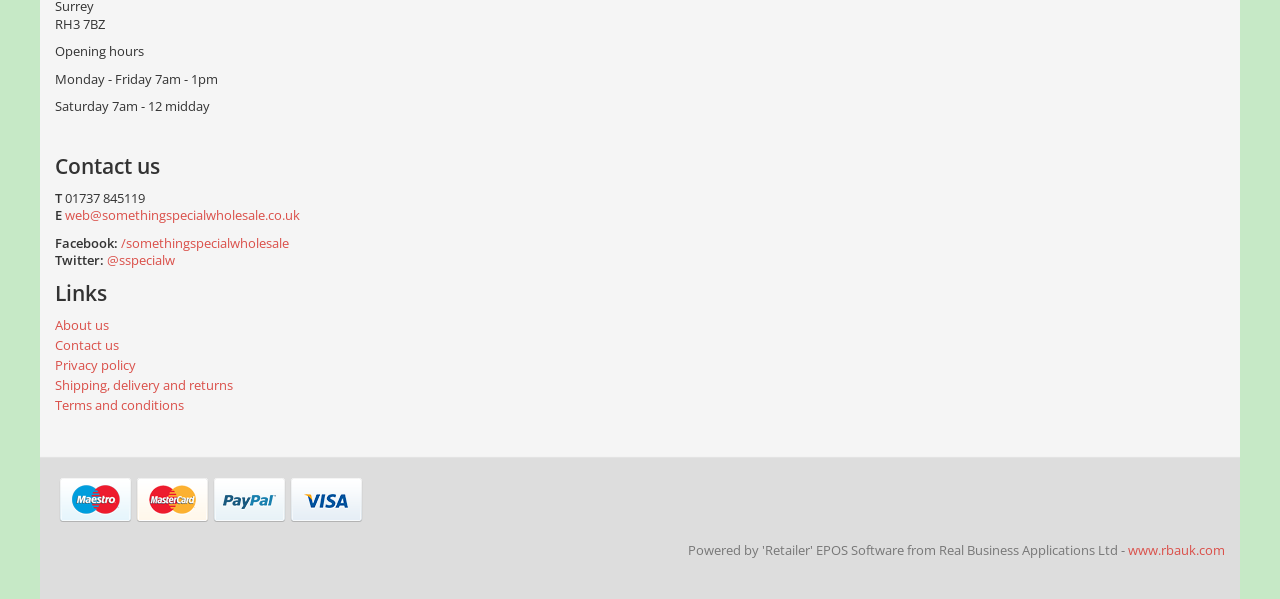Give a concise answer using only one word or phrase for this question:
What are the opening hours on Monday to Friday?

7am - 1pm